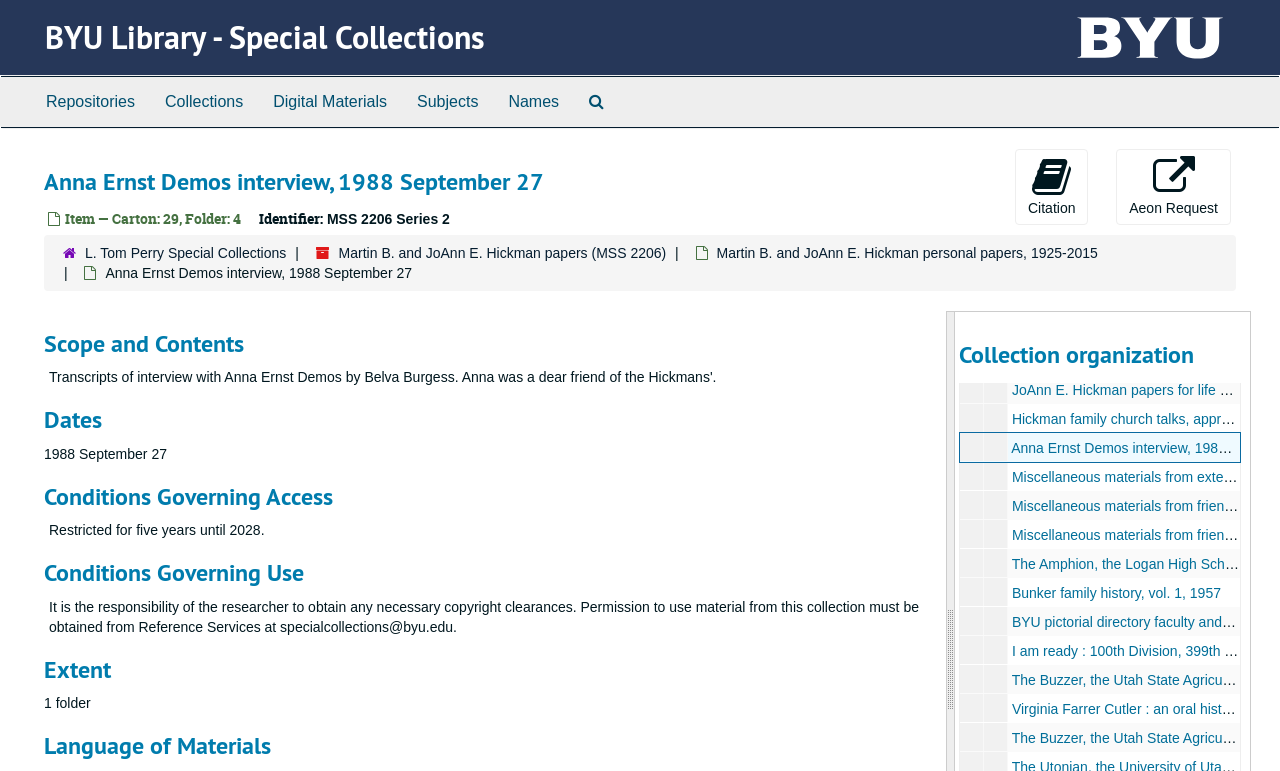Provide your answer to the question using just one word or phrase: What is the name of the collection?

Martin B. and JoAnn E. Hickman papers